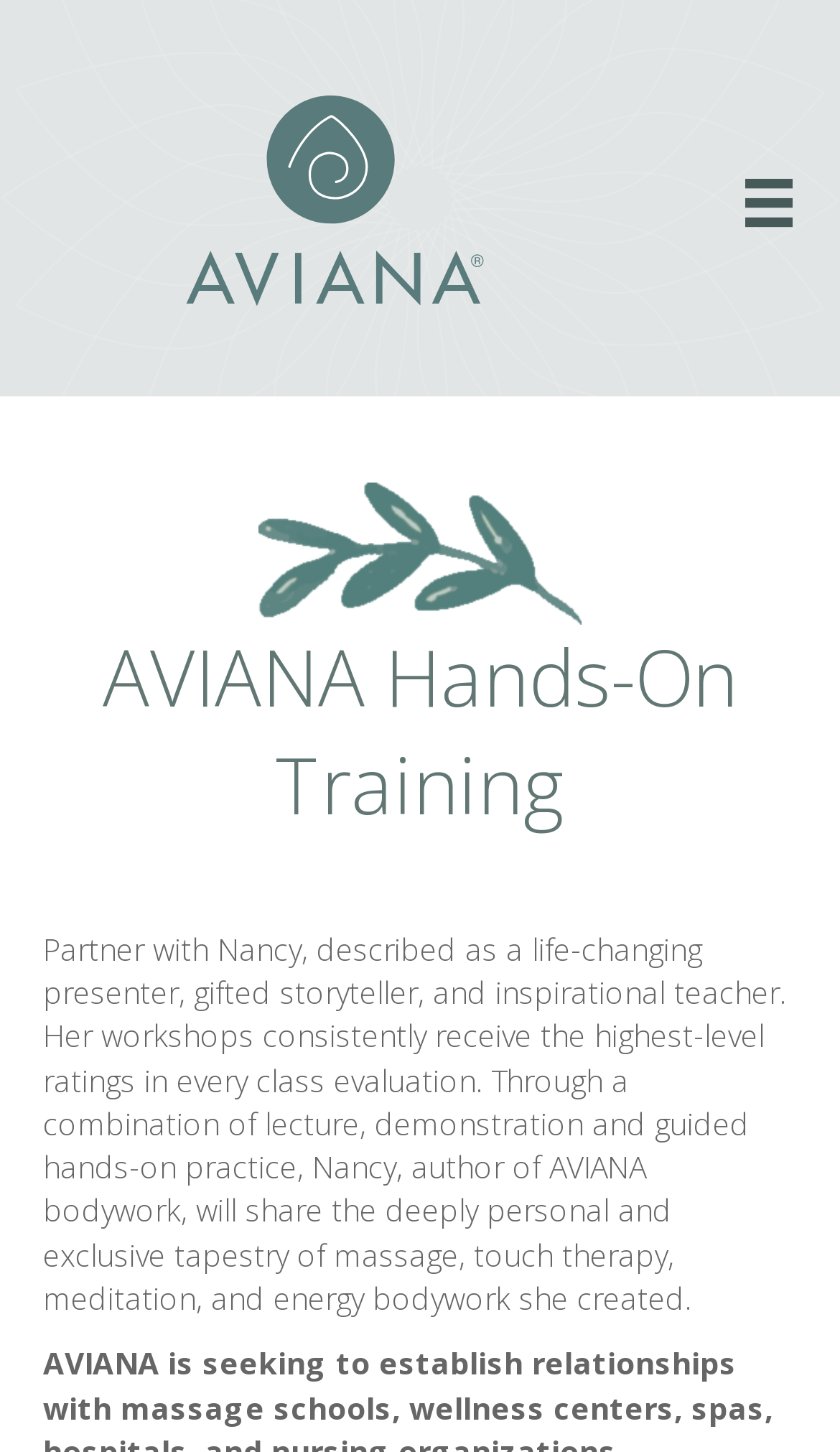What is the author of AVIANA bodywork?
Please answer the question with a detailed response using the information from the screenshot.

The author of AVIANA bodywork is mentioned in the StaticText element, which describes Nancy as the author of AVIANA bodywork.